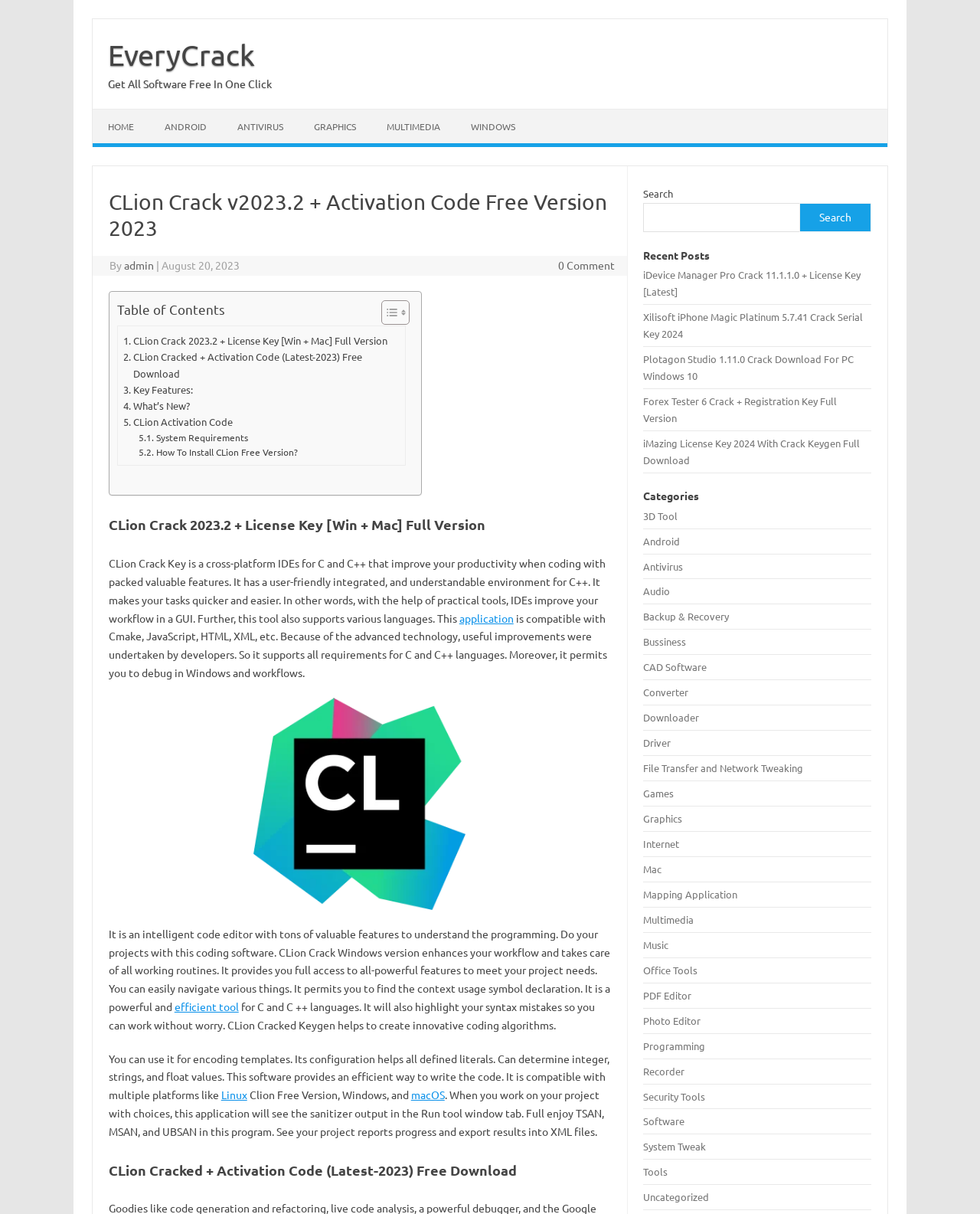What languages does CLion support?
Using the details shown in the screenshot, provide a comprehensive answer to the question.

The webpage mentions that CLion supports various languages, including C, C++, JavaScript, HTML, XML, and others, making it a versatile tool for coding.